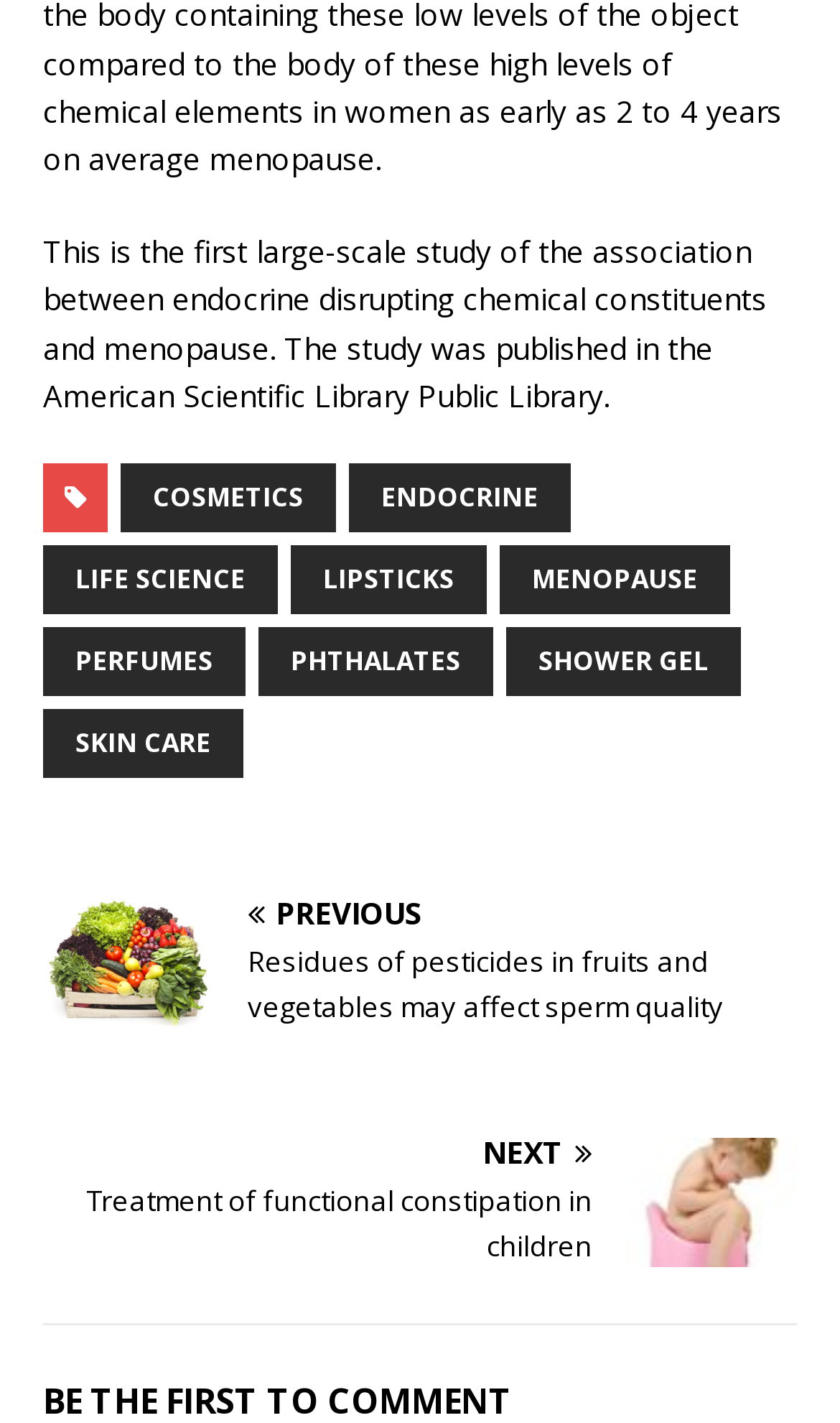How many articles are listed on the webpage?
Please provide a comprehensive answer based on the contents of the image.

There are two articles listed on the webpage: 'Residues of pesticides in fruits and vegetables may affect sperm quality' and 'Treatment of functional constipation in children'.